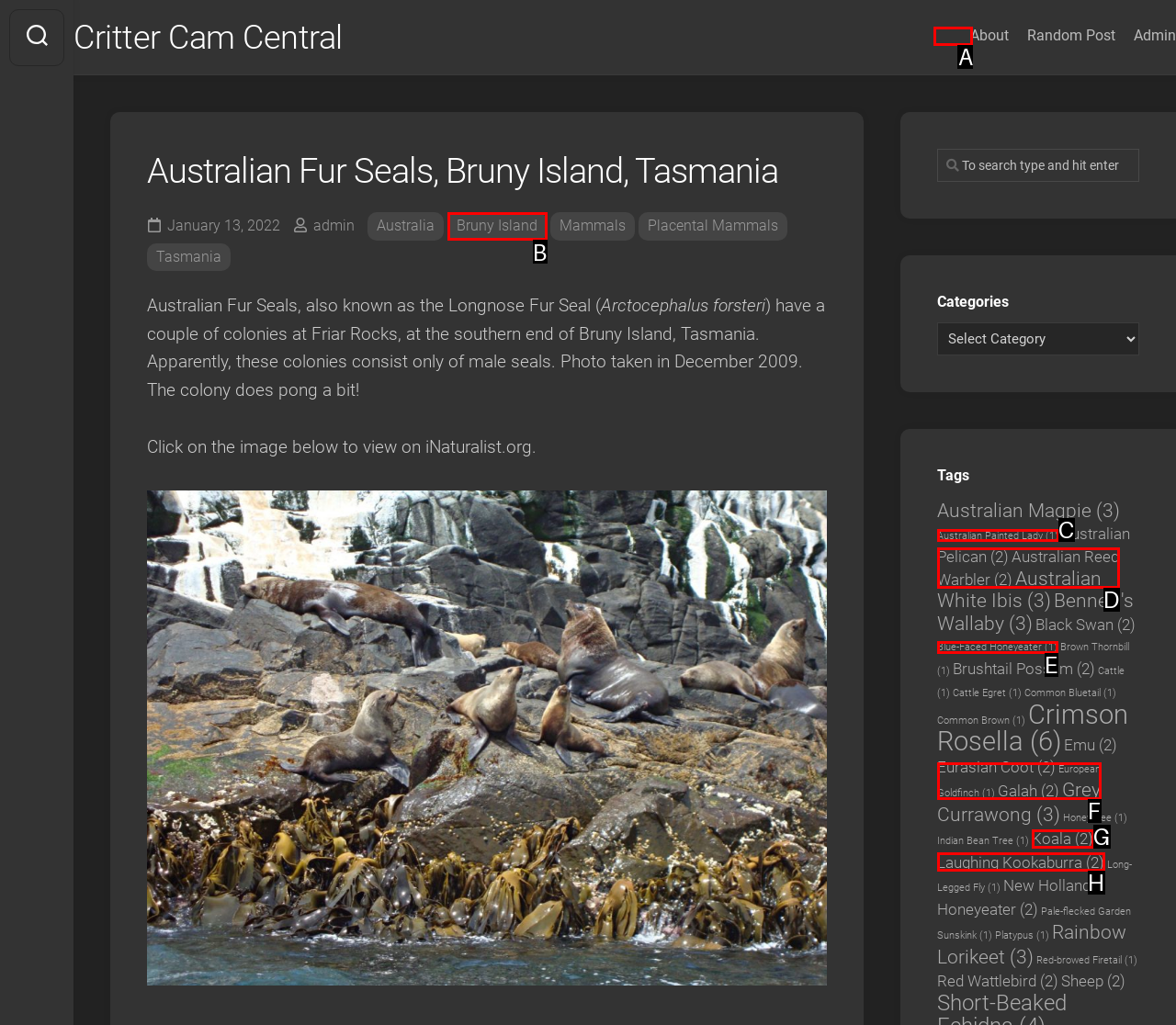Choose the letter that corresponds to the correct button to accomplish the task: Click on the 'About' link
Reply with the letter of the correct selection only.

A